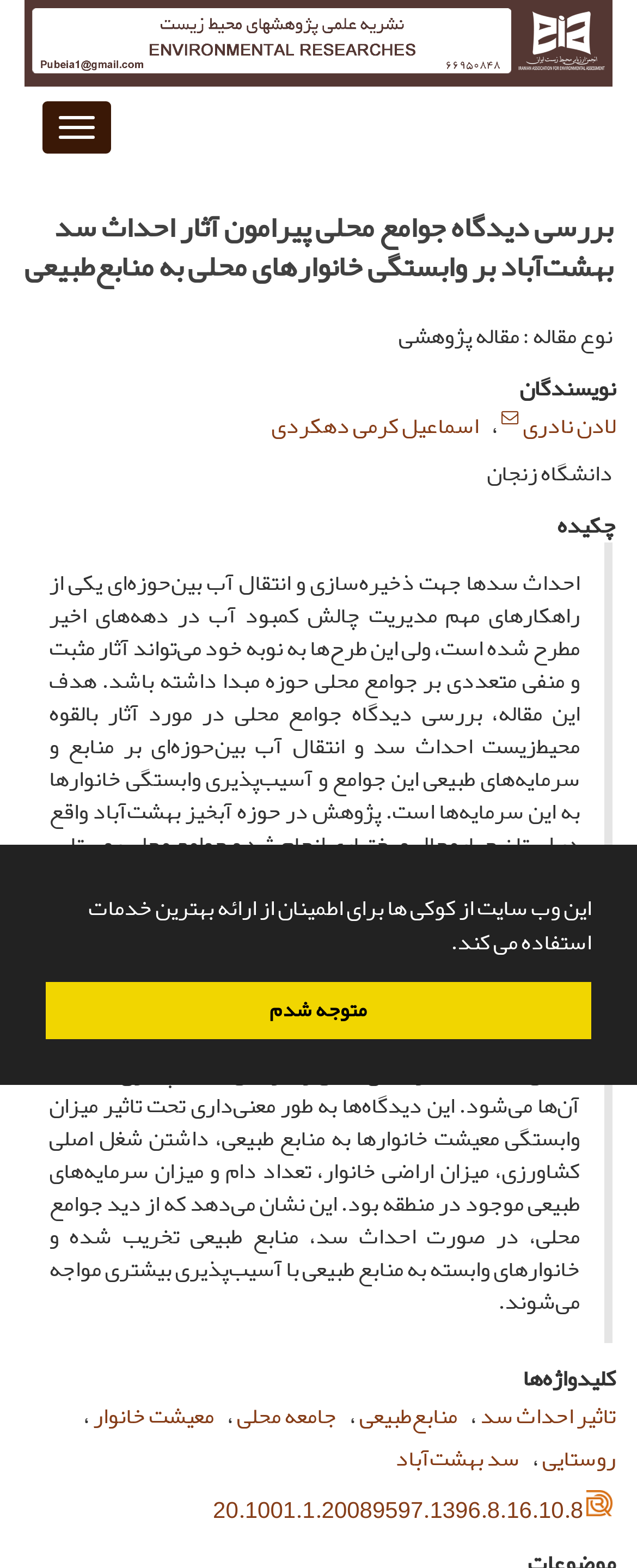Can you give a comprehensive explanation to the question given the content of the image?
What is the purpose of the article?

Based on the content of the webpage, the article aims to investigate the effects of dam construction on local communities and their dependence on natural resources. The article presents a research study that explores the potential environmental and social impacts of dam construction on local communities.